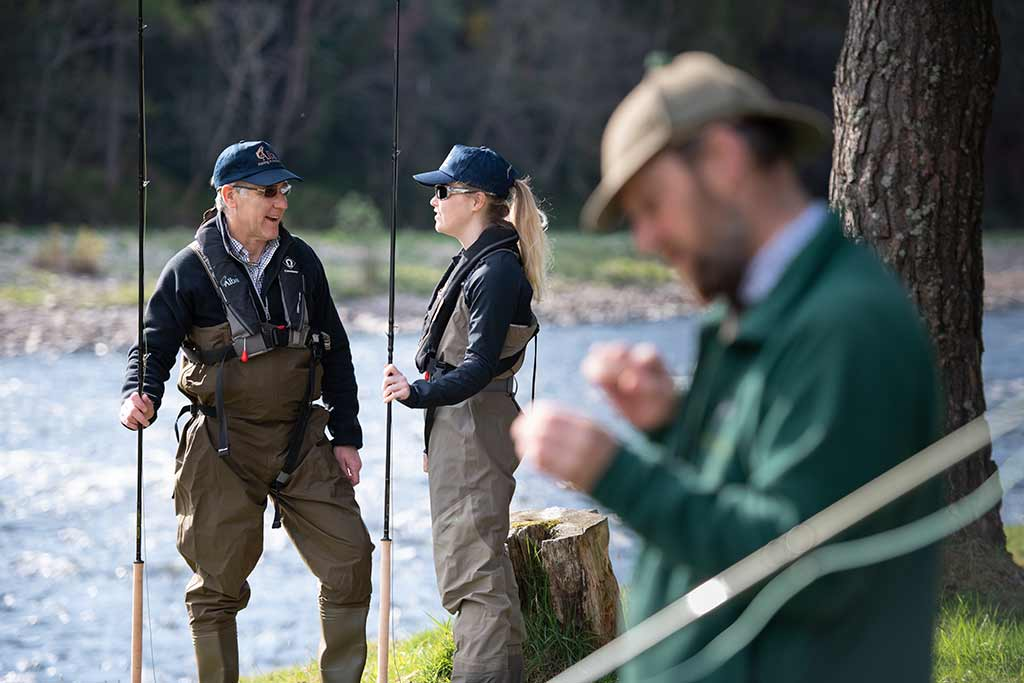Provide a brief response to the question below using one word or phrase:
What is the name of the river in the background?

River Spey